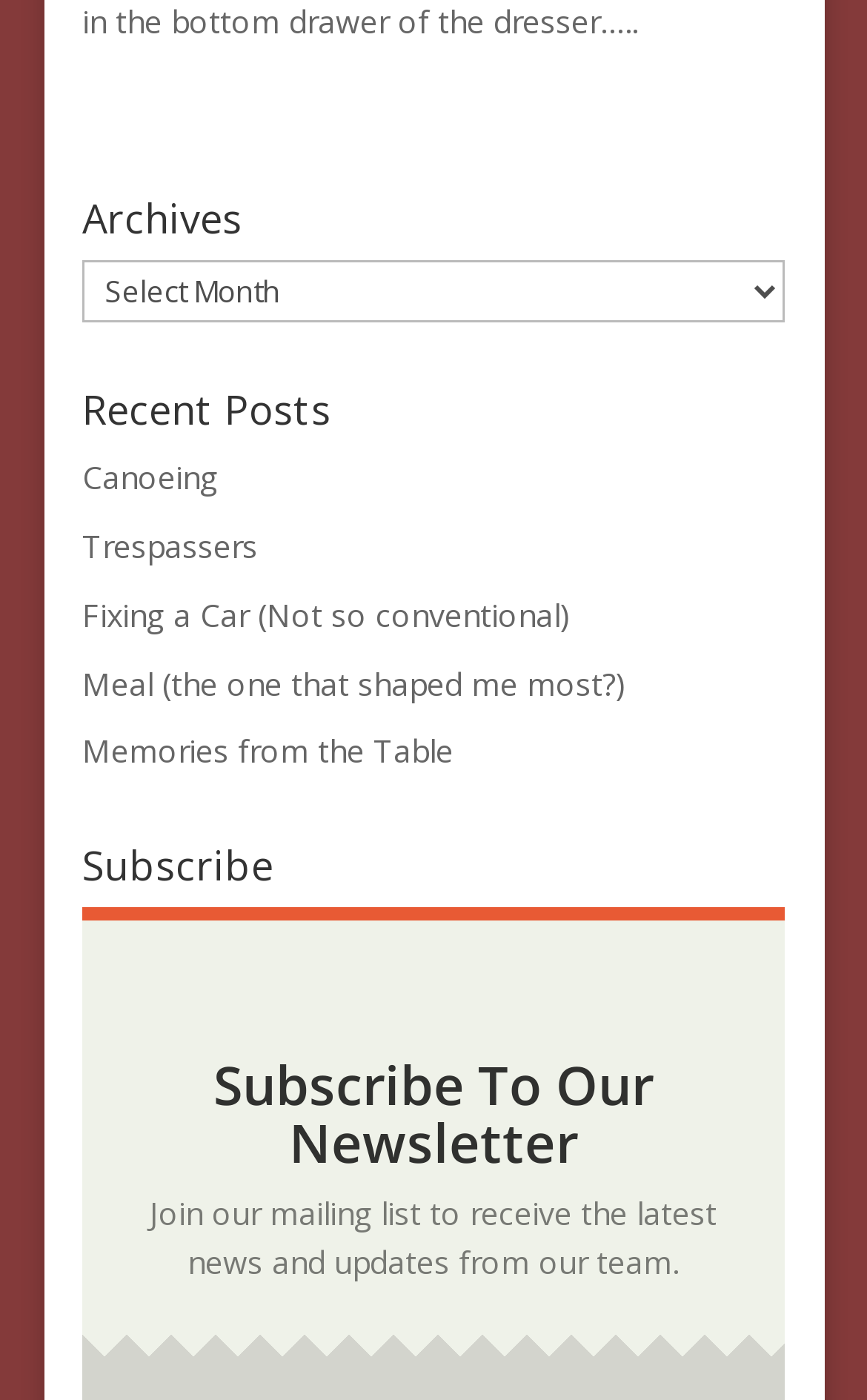How many headings are present on the webpage?
Please craft a detailed and exhaustive response to the question.

There are 3 headings present on the webpage, which are 'Archives', 'Recent Posts', and 'Subscribe'.